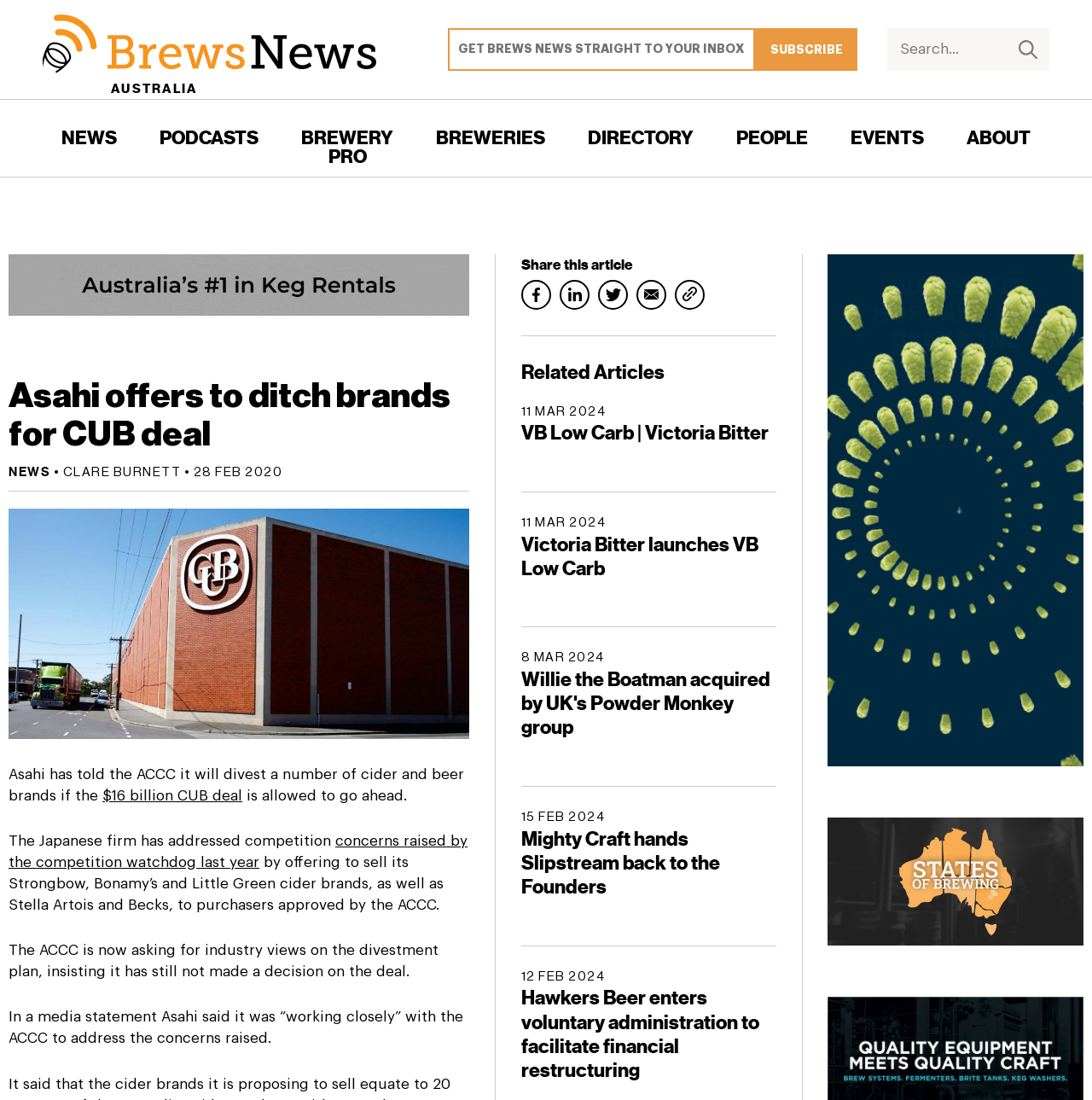Using the element description: "LinkedIn", determine the bounding box coordinates for the specified UI element. The coordinates should be four float numbers between 0 and 1, [left, top, right, bottom].

[0.512, 0.254, 0.54, 0.281]